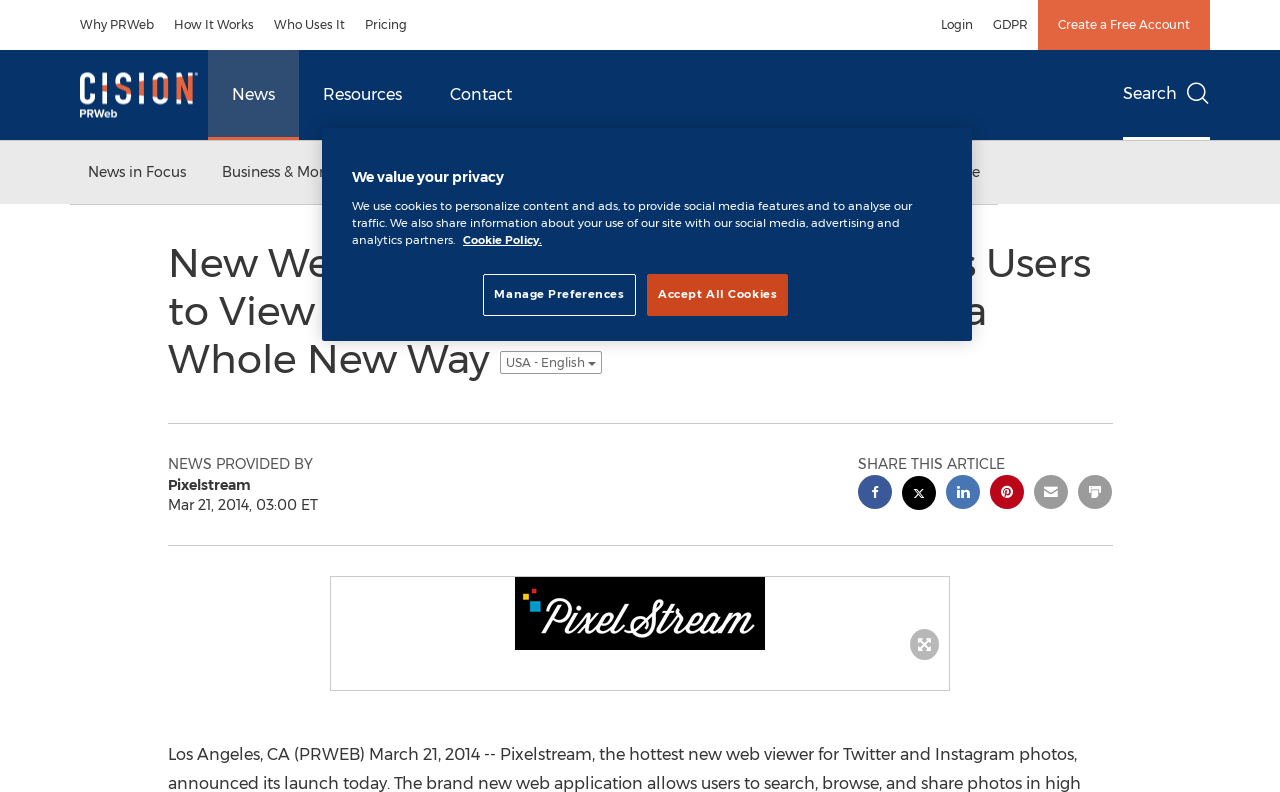Identify the bounding box for the described UI element: "Create a Free Account".

[0.811, 0.0, 0.945, 0.063]